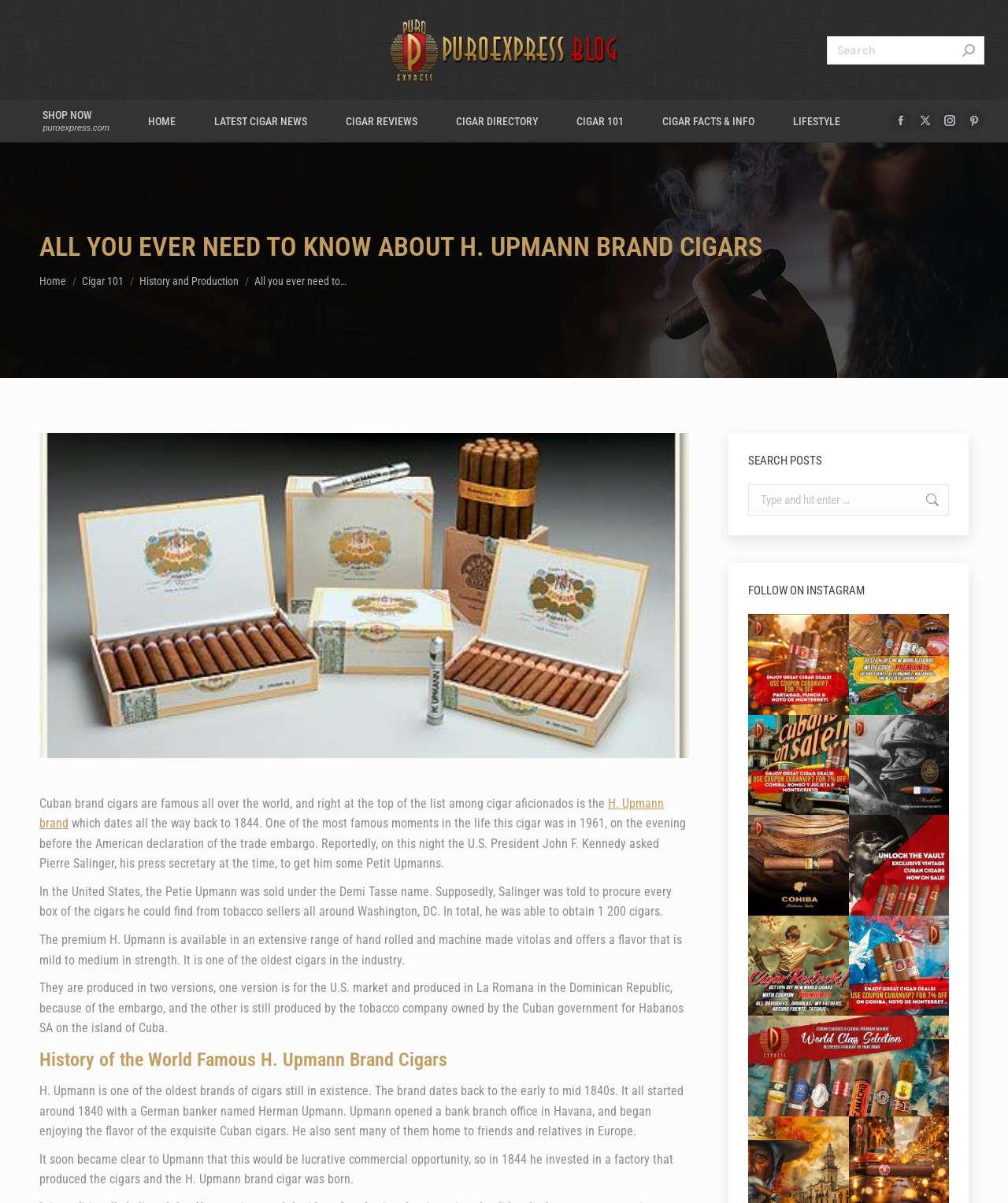What is the name of the cigar brand that combines three distinct ring gauges in a singular format?
Refer to the screenshot and deliver a thorough answer to the question presented.

The webpage describes the Don Palomon Merchant Redondito as a cigar that combines three distinct ring gauges in a singular, 5.5-inch format, showcasing a bold leap in cigar craftsmanship.